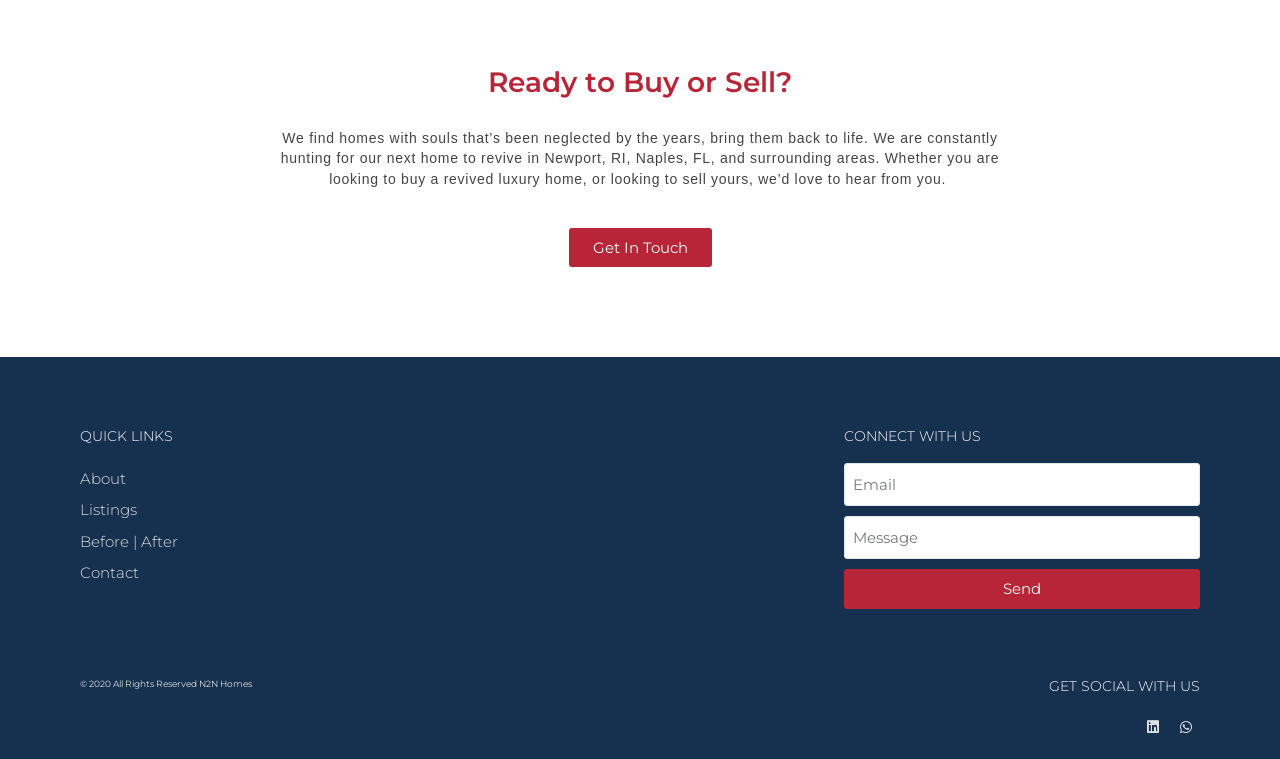Please find the bounding box coordinates of the element that you should click to achieve the following instruction: "View 'About'". The coordinates should be presented as four float numbers between 0 and 1: [left, top, right, bottom].

[0.062, 0.61, 0.644, 0.651]